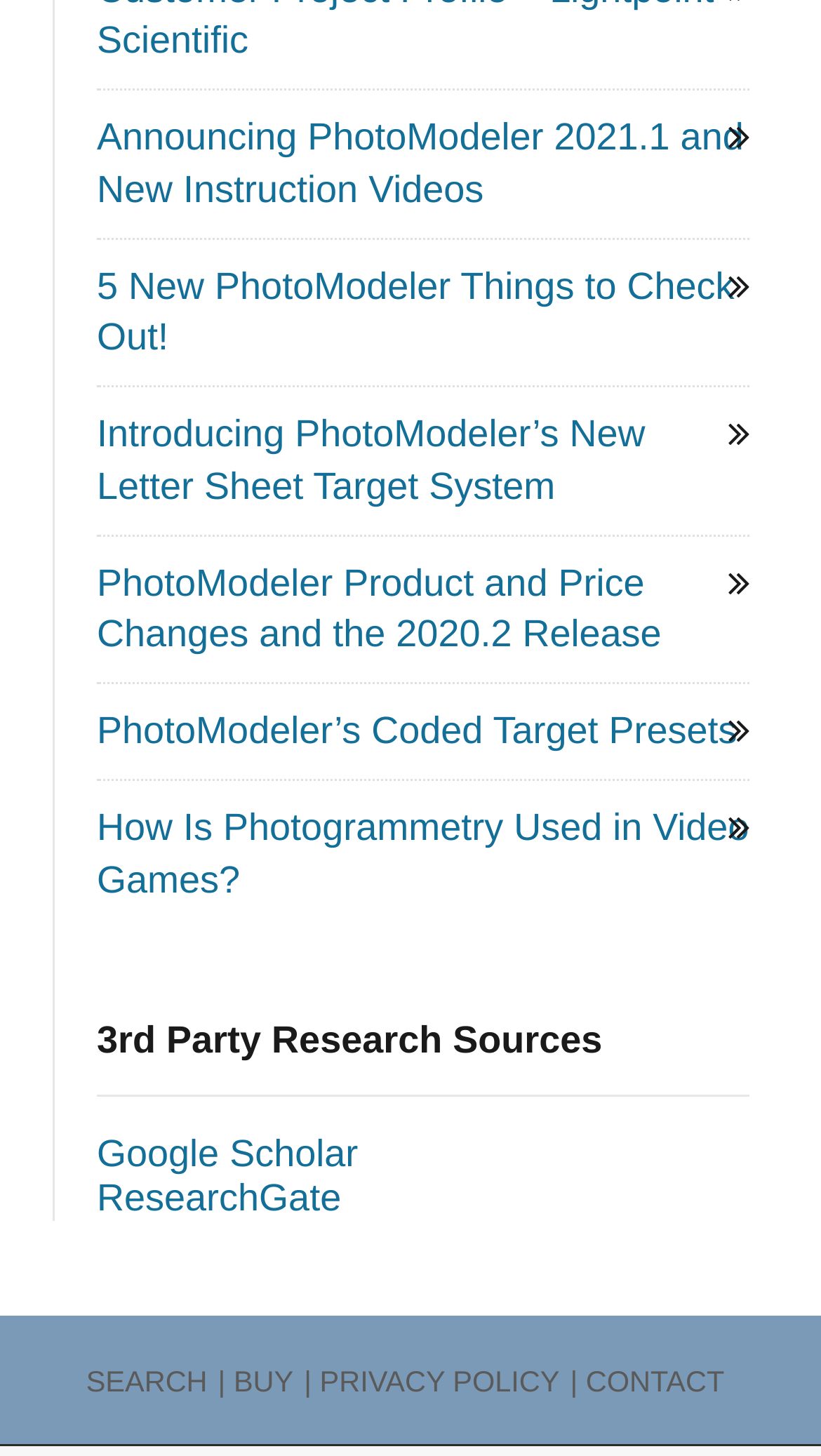Provide your answer in one word or a succinct phrase for the question: 
What are the 3rd party research sources mentioned?

Google Scholar, ResearchGate